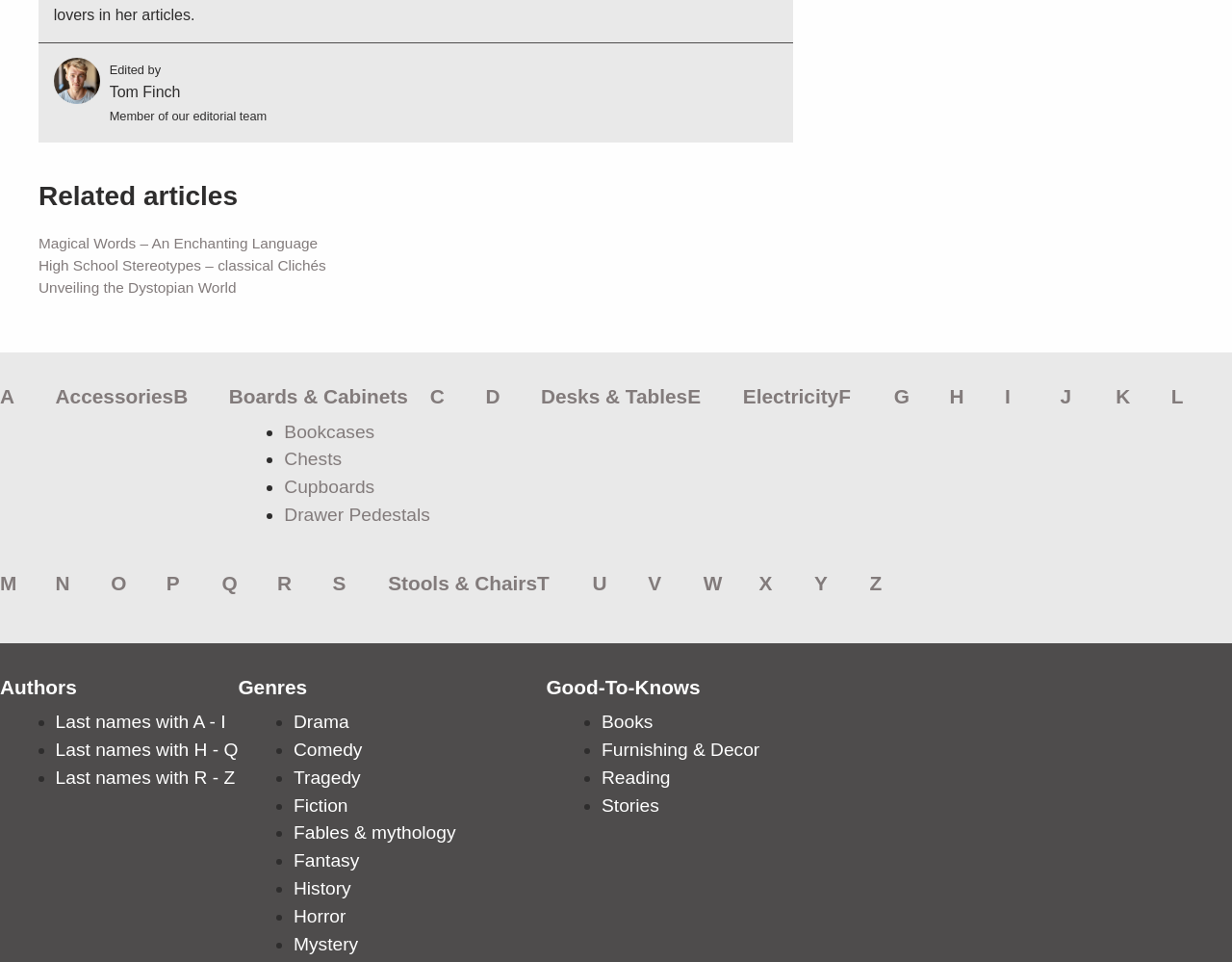Locate the bounding box coordinates of the area that needs to be clicked to fulfill the following instruction: "Click on 'Magical Words – An Enchanting Language'". The coordinates should be in the format of four float numbers between 0 and 1, namely [left, top, right, bottom].

[0.031, 0.244, 0.258, 0.261]